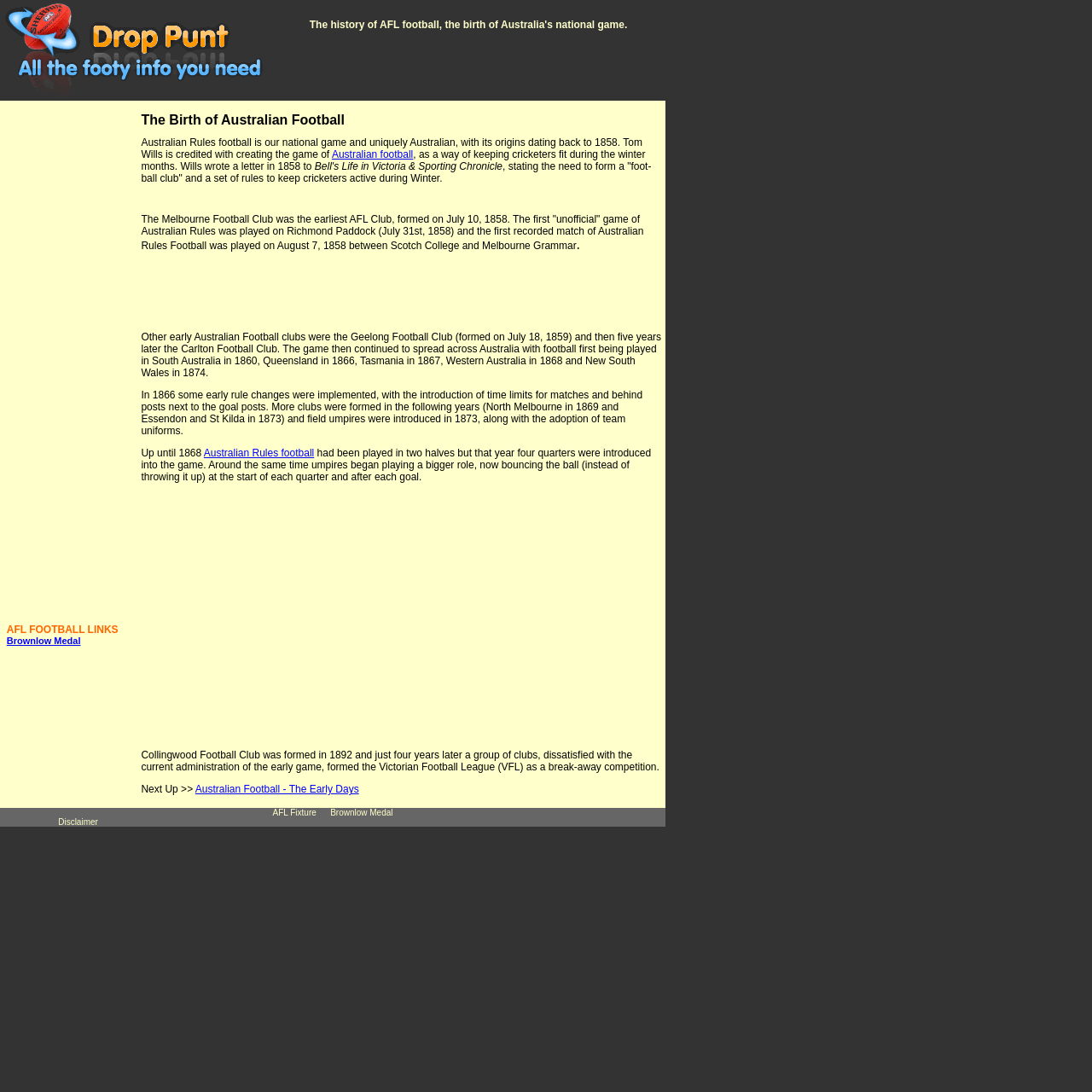Determine the bounding box coordinates for the UI element described. Format the coordinates as (top-left x, top-left y, bottom-right x, bottom-right y) and ensure all values are between 0 and 1. Element description: Pruning

None